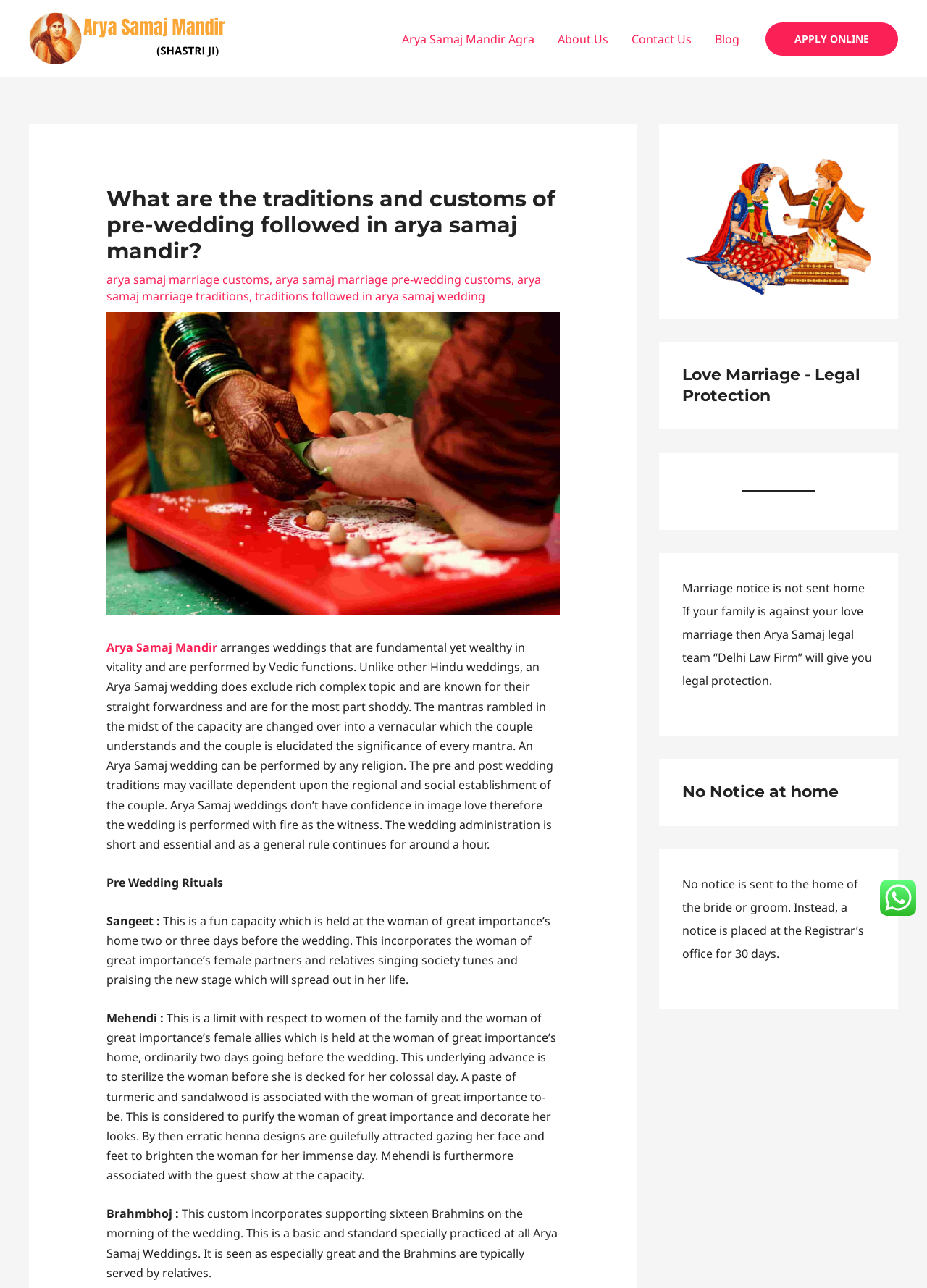Please provide a detailed answer to the question below based on the screenshot: 
What is the significance of Mehendi in Arya Samaj wedding?

As described on the webpage, Mehendi is a pre-wedding ritual where a paste of turmeric and sandalwood is applied to the bride to purify her, and then intricate henna designs are drawn on her face and feet to decorate her for the big day.